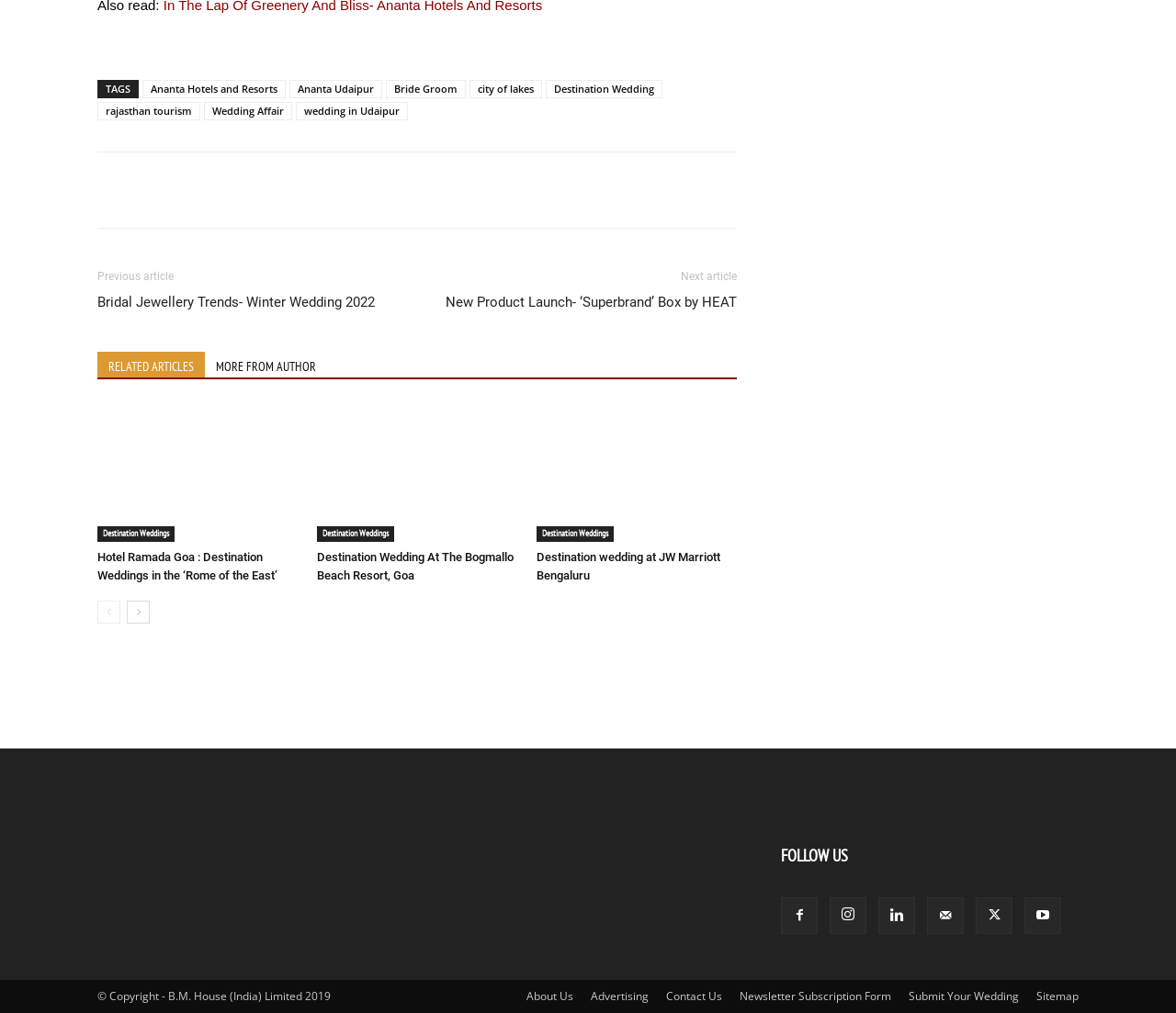Please identify the bounding box coordinates of where to click in order to follow the instruction: "Share the article".

[0.122, 0.182, 0.147, 0.195]